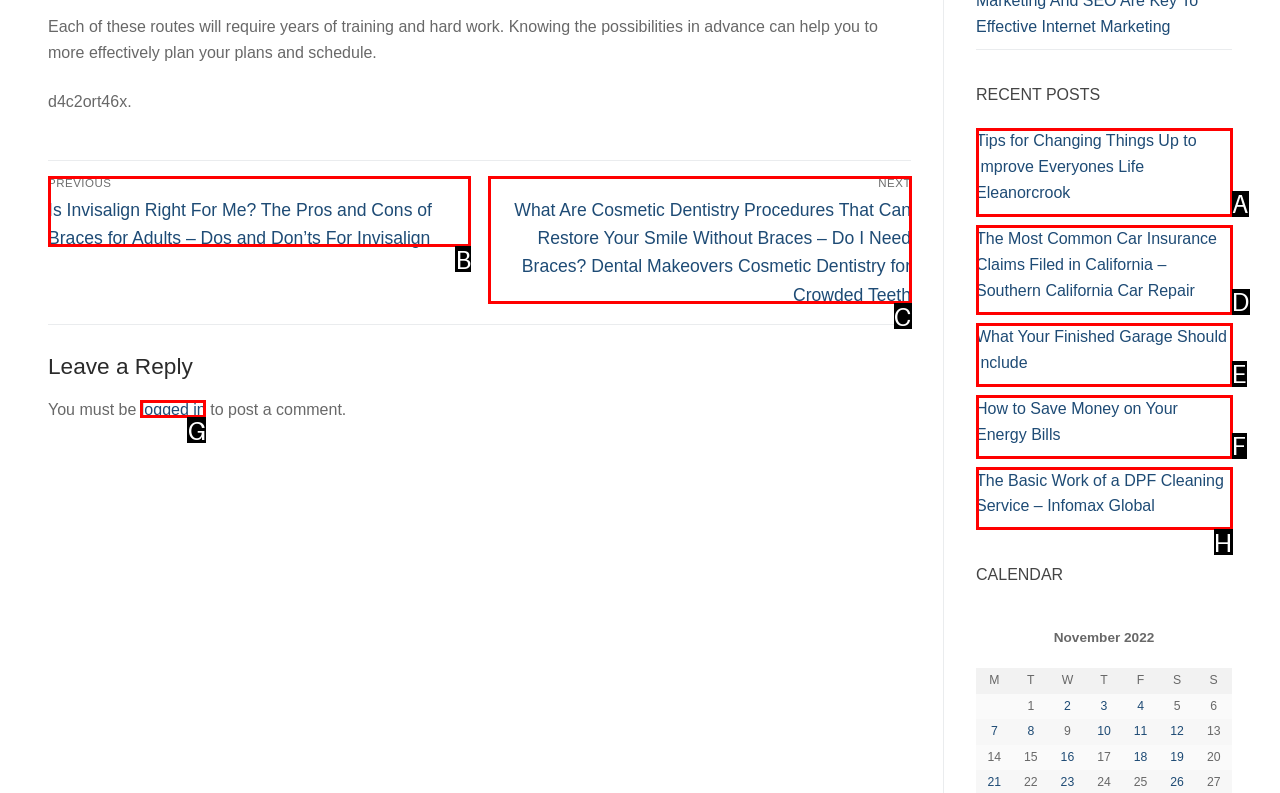Based on the given description: logged in, identify the correct option and provide the corresponding letter from the given choices directly.

G